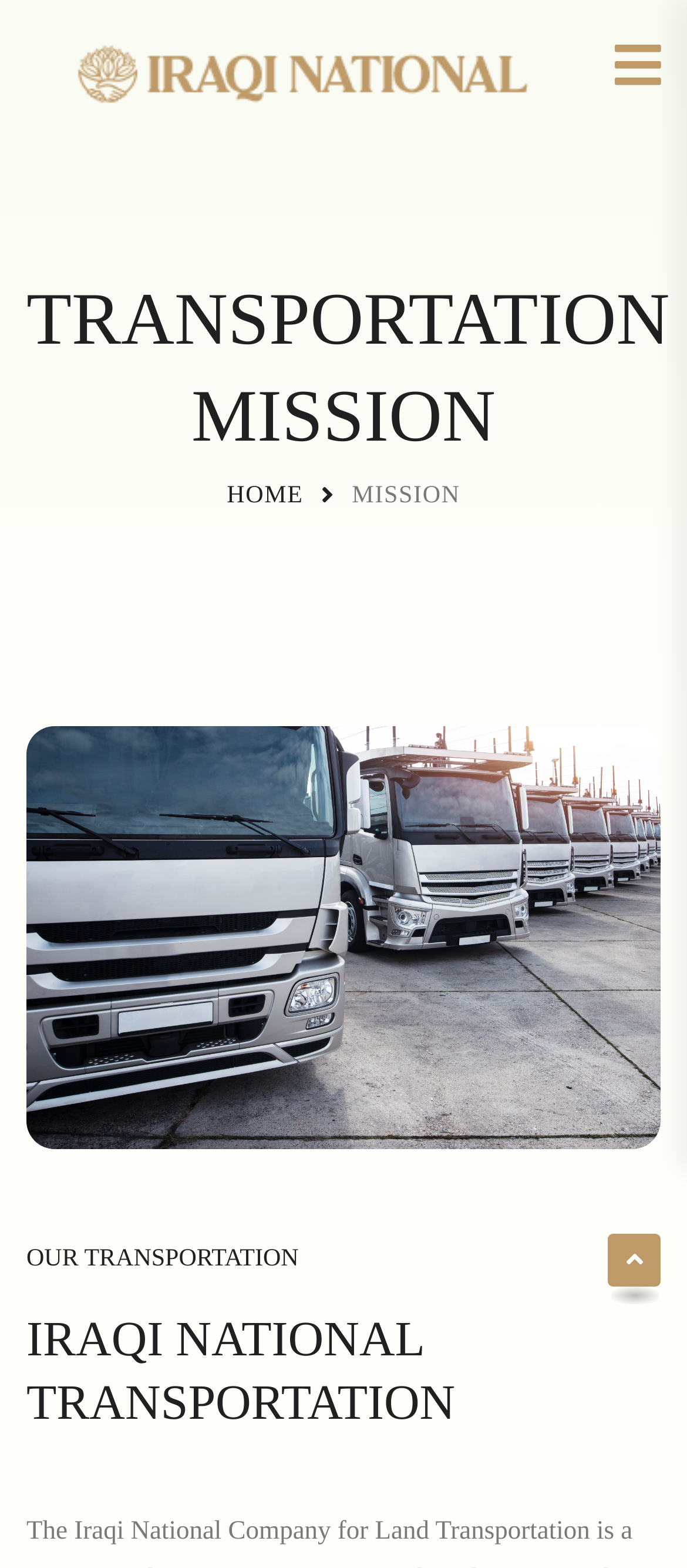Reply to the question with a brief word or phrase: Is there a logo on the webpage?

Yes